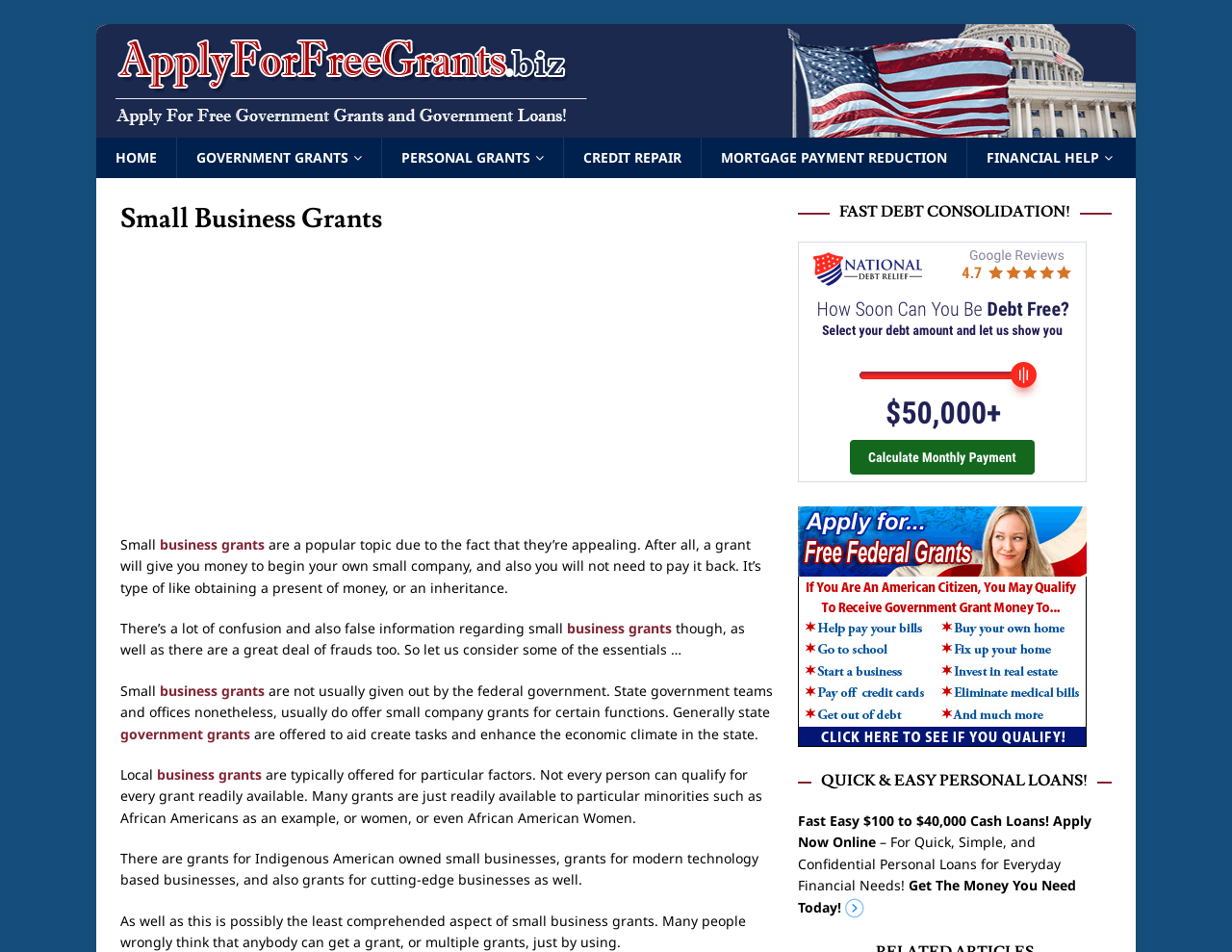Pinpoint the bounding box coordinates of the area that should be clicked to complete the following instruction: "Click on GOVERNMENT GRANTS". The coordinates must be given as four float numbers between 0 and 1, i.e., [left, top, right, bottom].

[0.143, 0.145, 0.309, 0.187]